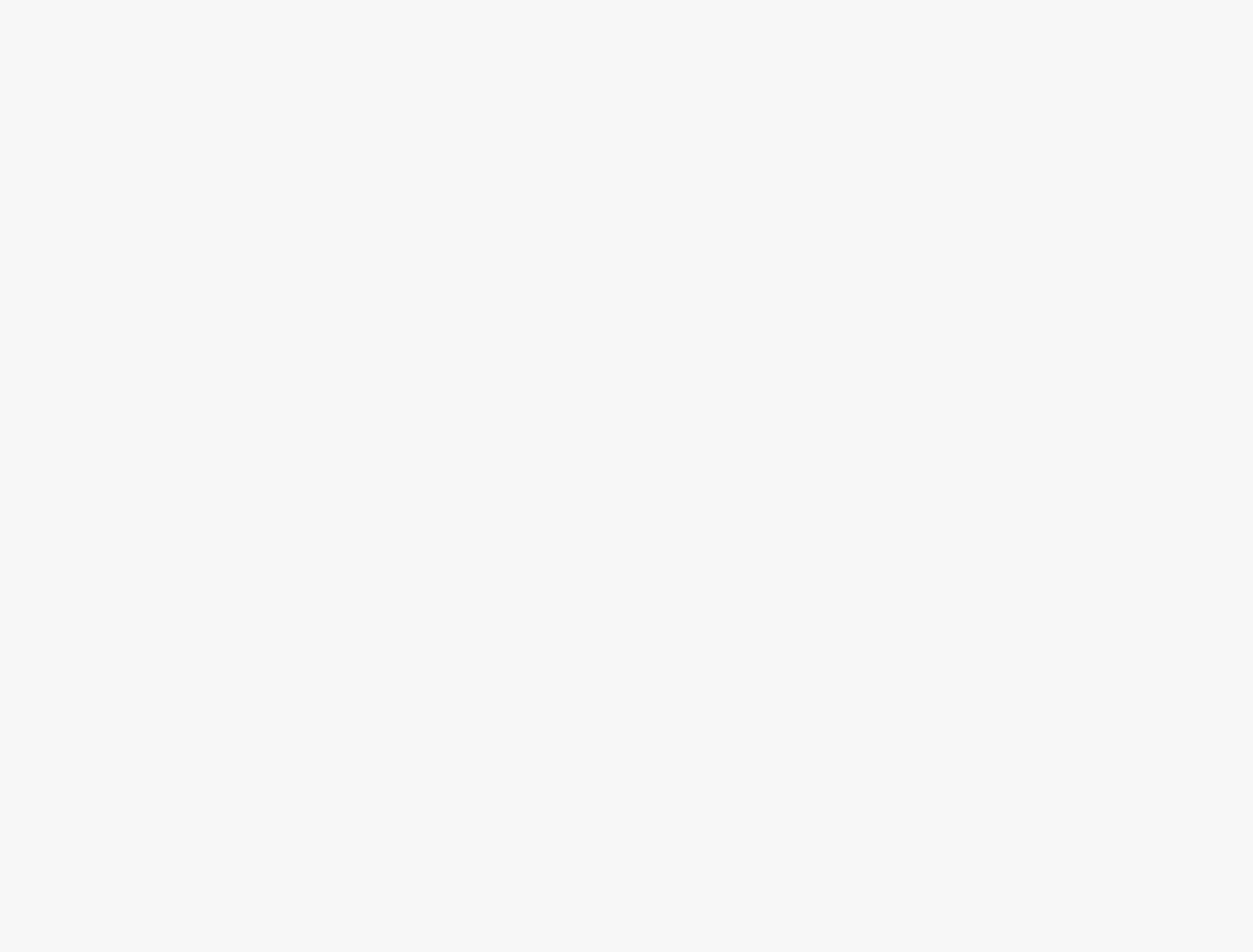Reply to the question with a single word or phrase:
What is the address of the Bell Building?

1101 W. Montgomery Avenue, Philadelphia, PA 19122